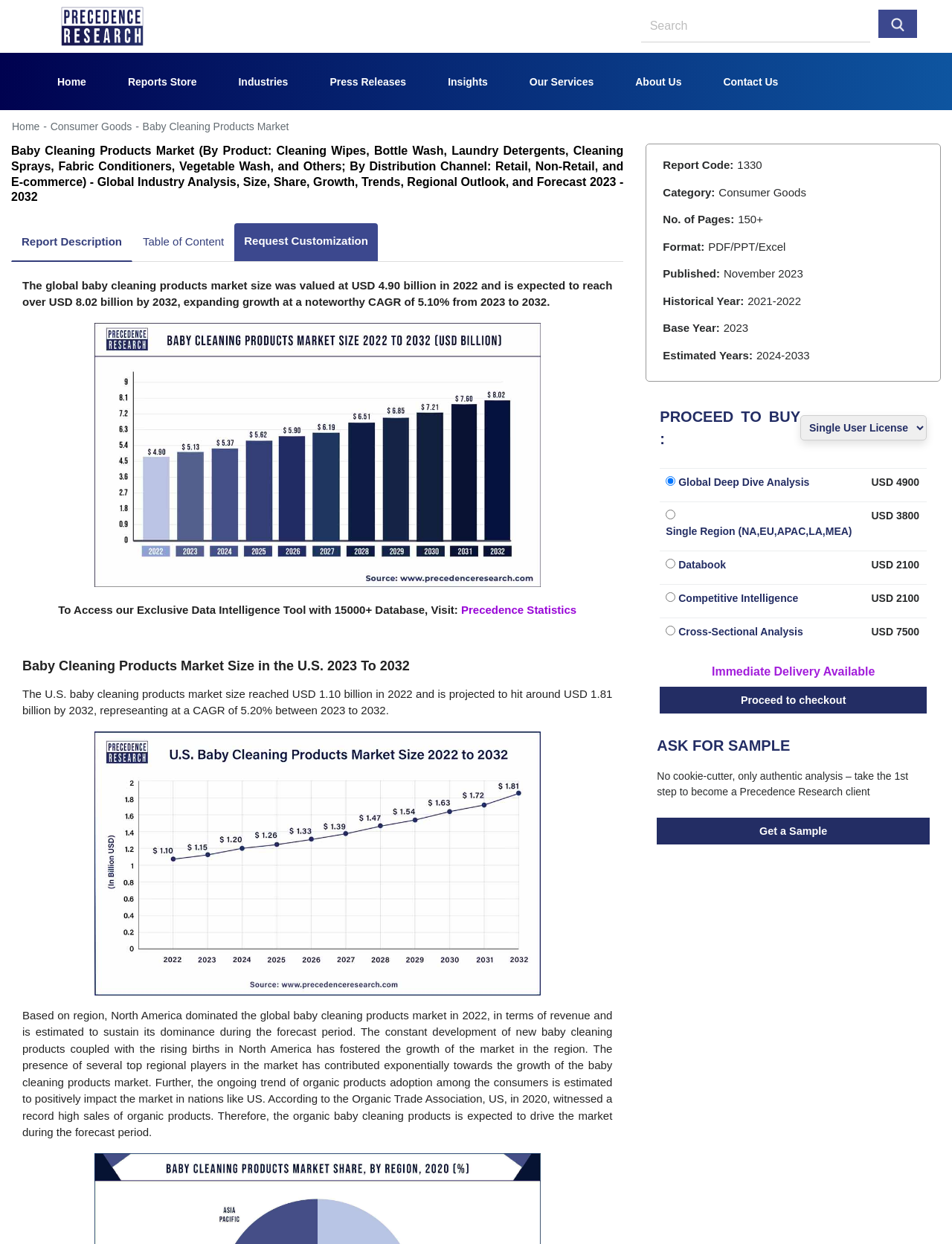What is the format of the report?
Based on the screenshot, give a detailed explanation to answer the question.

The answer can be found in the StaticText element with the text 'Format: PDF/PPT/Excel'.